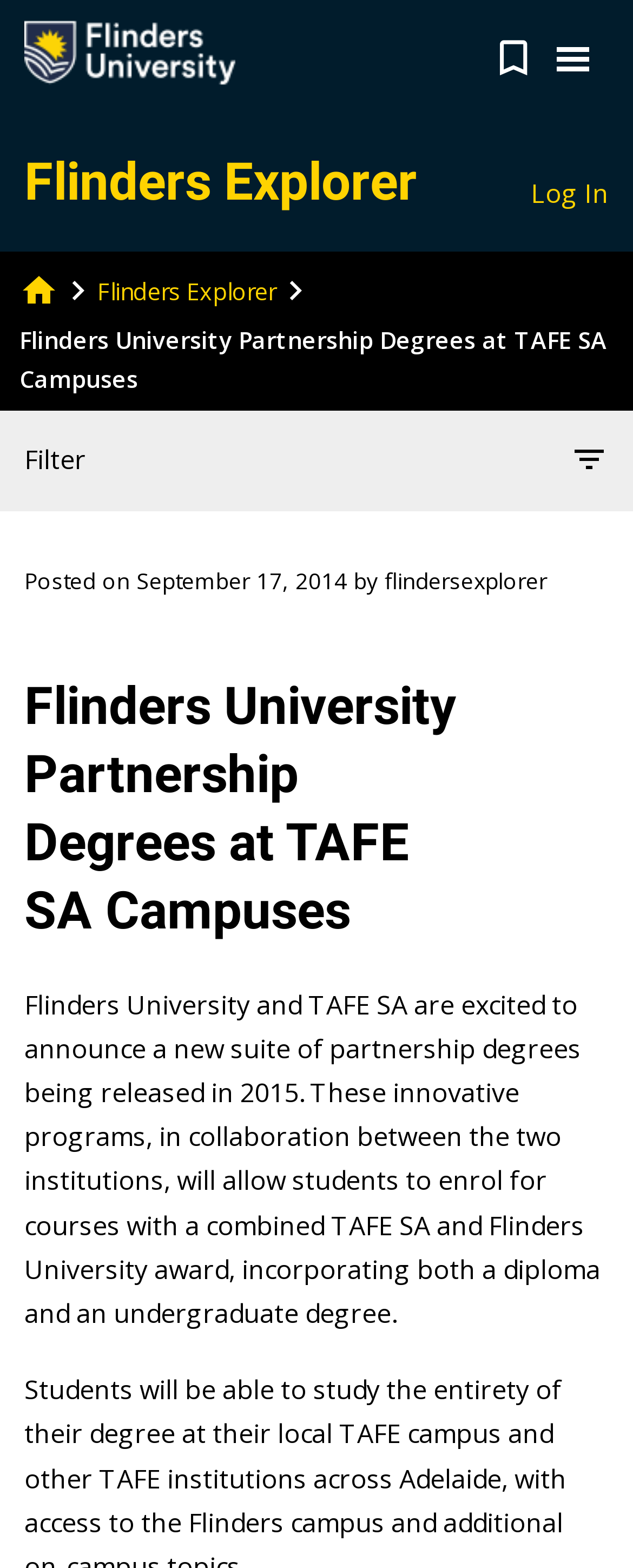What is the purpose of the 'Toggle navigation' button?
Refer to the image and respond with a one-word or short-phrase answer.

To navigate